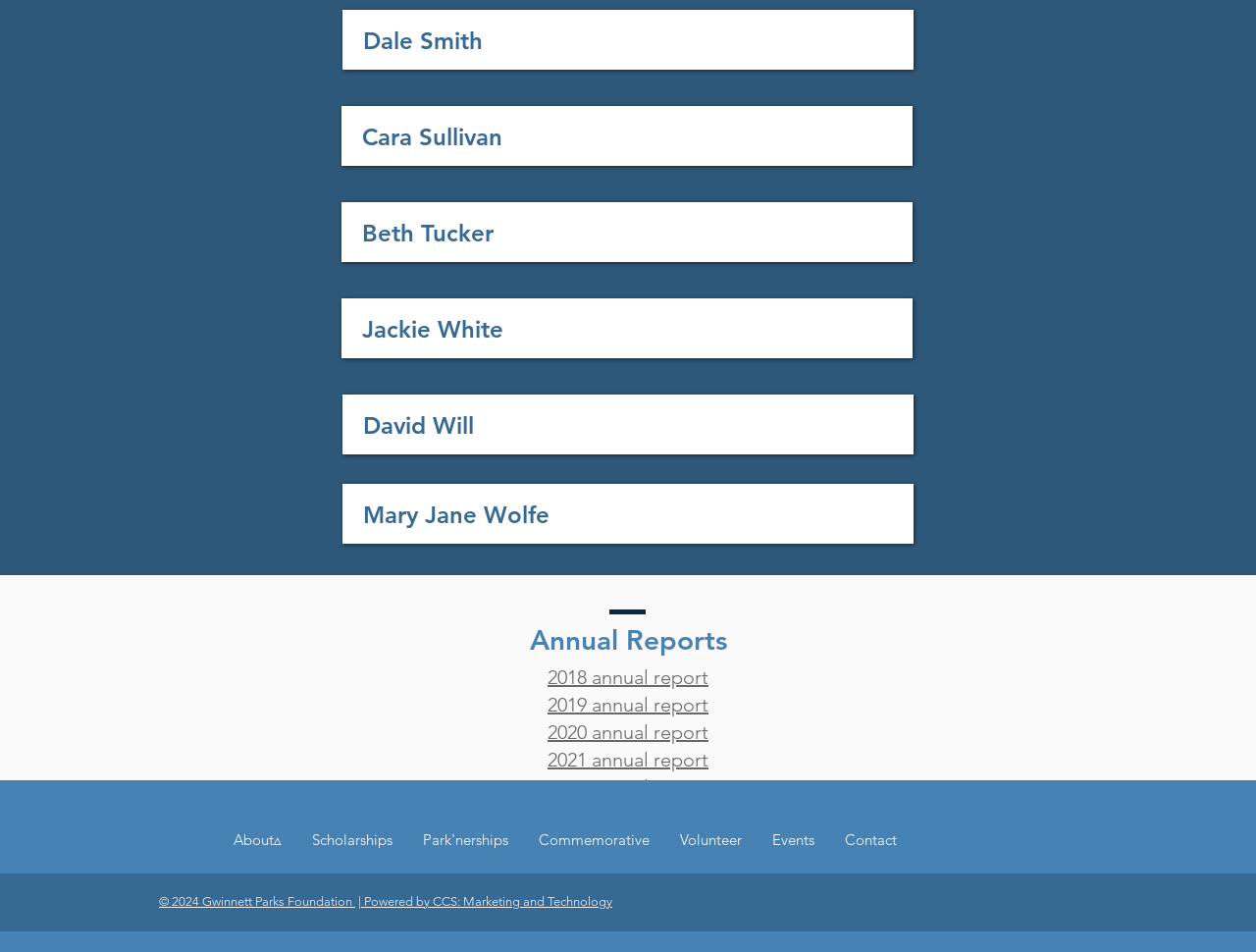Answer the question with a single word or phrase: 
How many images are on the webpage?

7